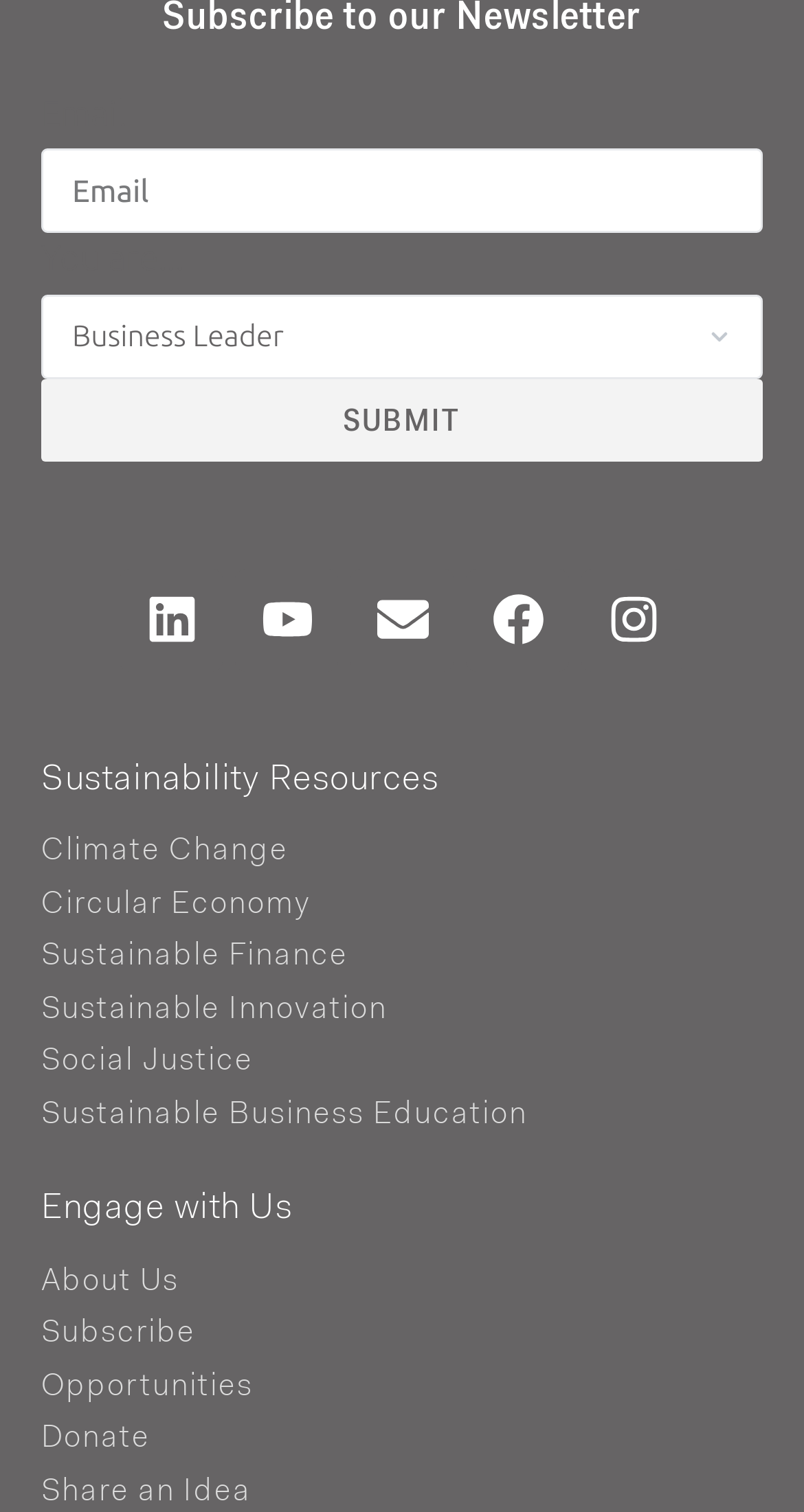Please provide the bounding box coordinates for the UI element as described: "Circular Economy". The coordinates must be four floats between 0 and 1, represented as [left, top, right, bottom].

[0.051, 0.582, 0.949, 0.617]